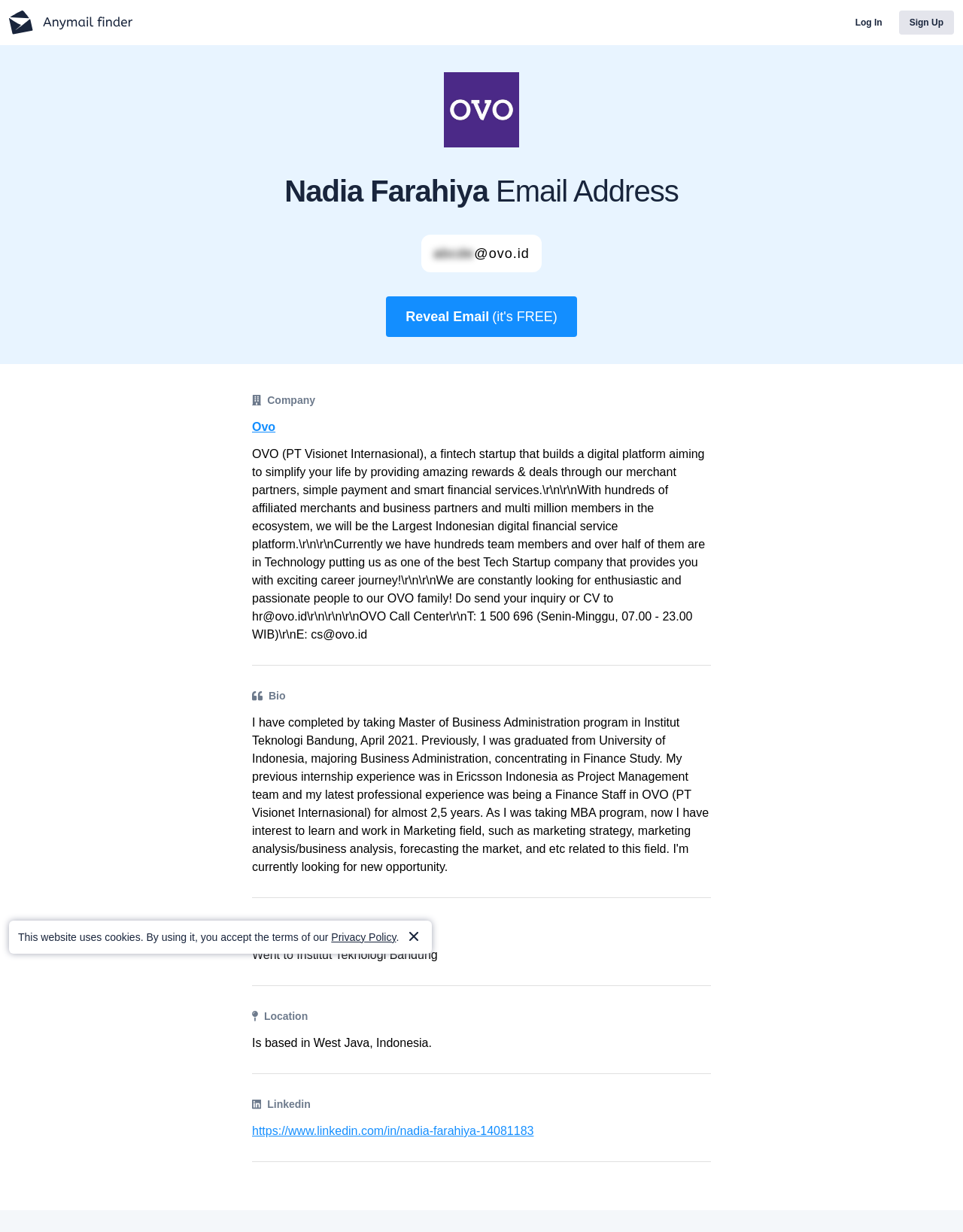Determine which piece of text is the heading of the webpage and provide it.

Nadia Farahiya Email Address